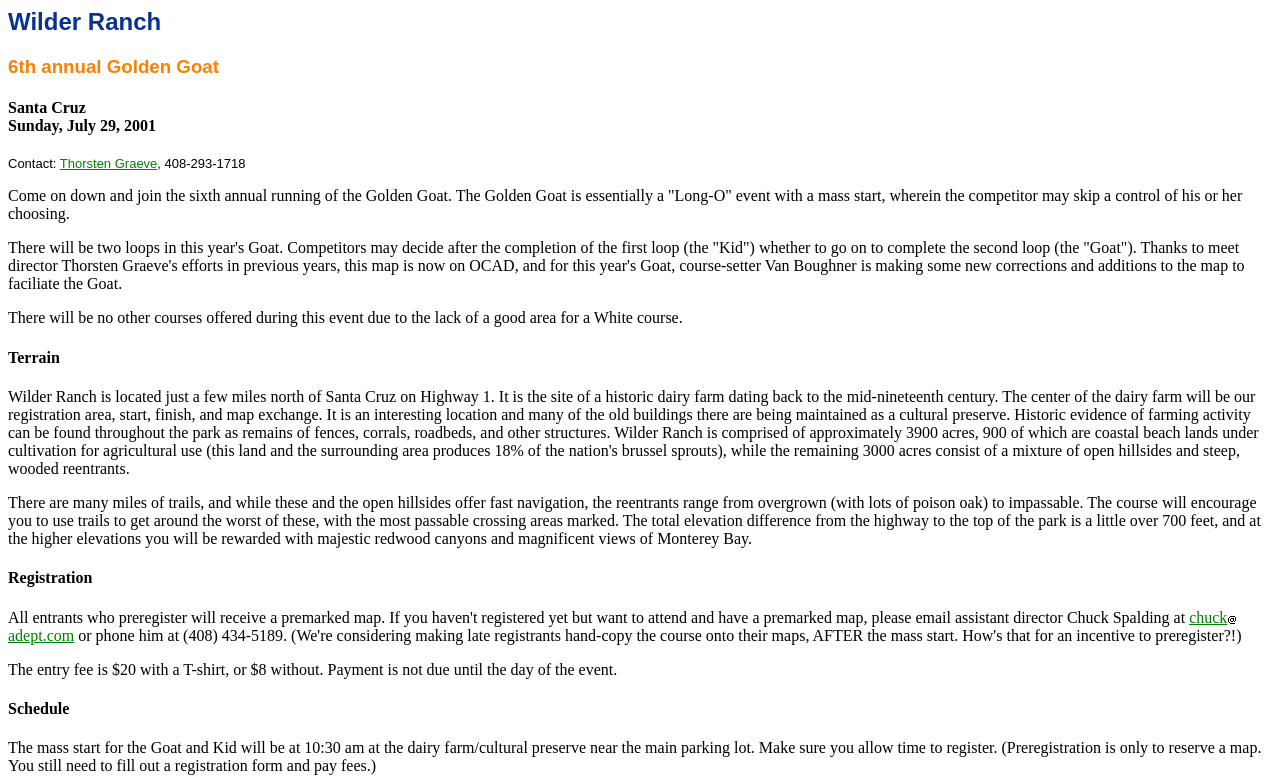From the webpage screenshot, predict the bounding box coordinates (top-left x, top-left y, bottom-right x, bottom-right y) for the UI element described here: chuckadept.com

[0.006, 0.778, 0.967, 0.823]